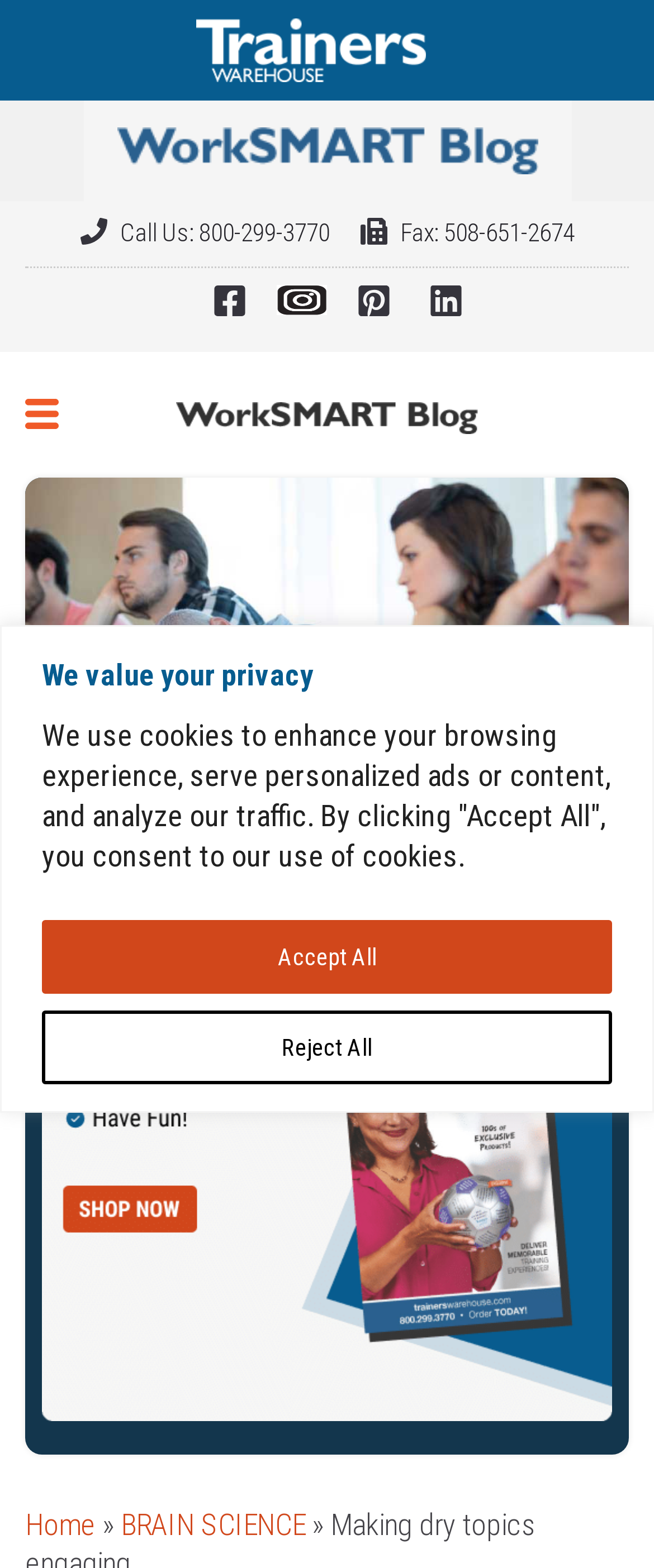Using the element description: "Reject All", determine the bounding box coordinates for the specified UI element. The coordinates should be four float numbers between 0 and 1, [left, top, right, bottom].

[0.064, 0.644, 0.936, 0.691]